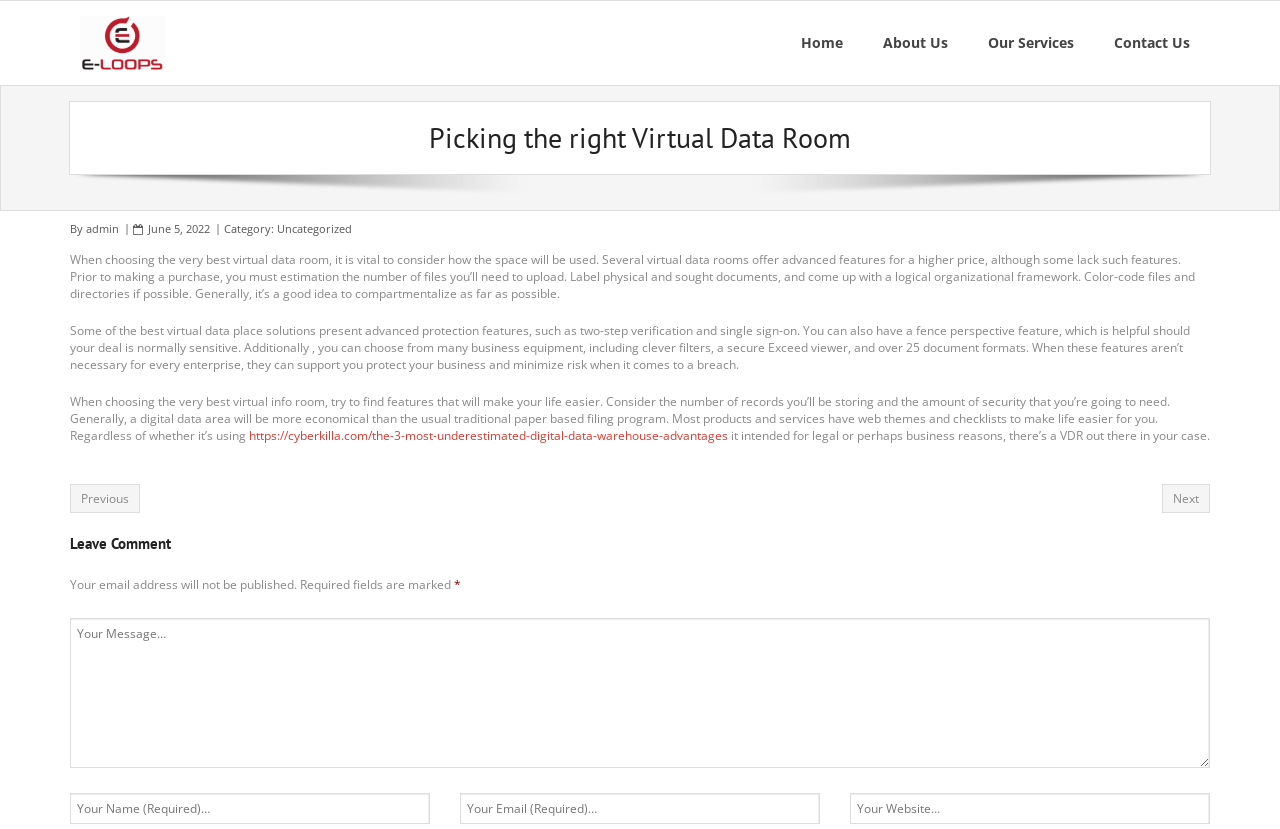Find the main header of the webpage and produce its text content.

Picking the right Virtual Data Room